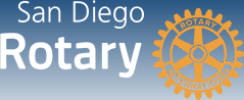Provide an extensive narrative of what is shown in the image.

The image features the logo of the San Diego Rotary, prominently displaying the words "San Diego" above the word "Rotary," which is depicted in a striking font. Accompanying the text is the iconic Rotary wheel, rendered in a bright orange color, symbolizing the organization's commitment to service and community engagement. The background features a gradient that transitions from light to darker shades, providing a modern and professional look. The San Diego Rotary is part of a worldwide network dedicated to community service, fostering fellowship, and promoting ethical standards in professional endeavors.